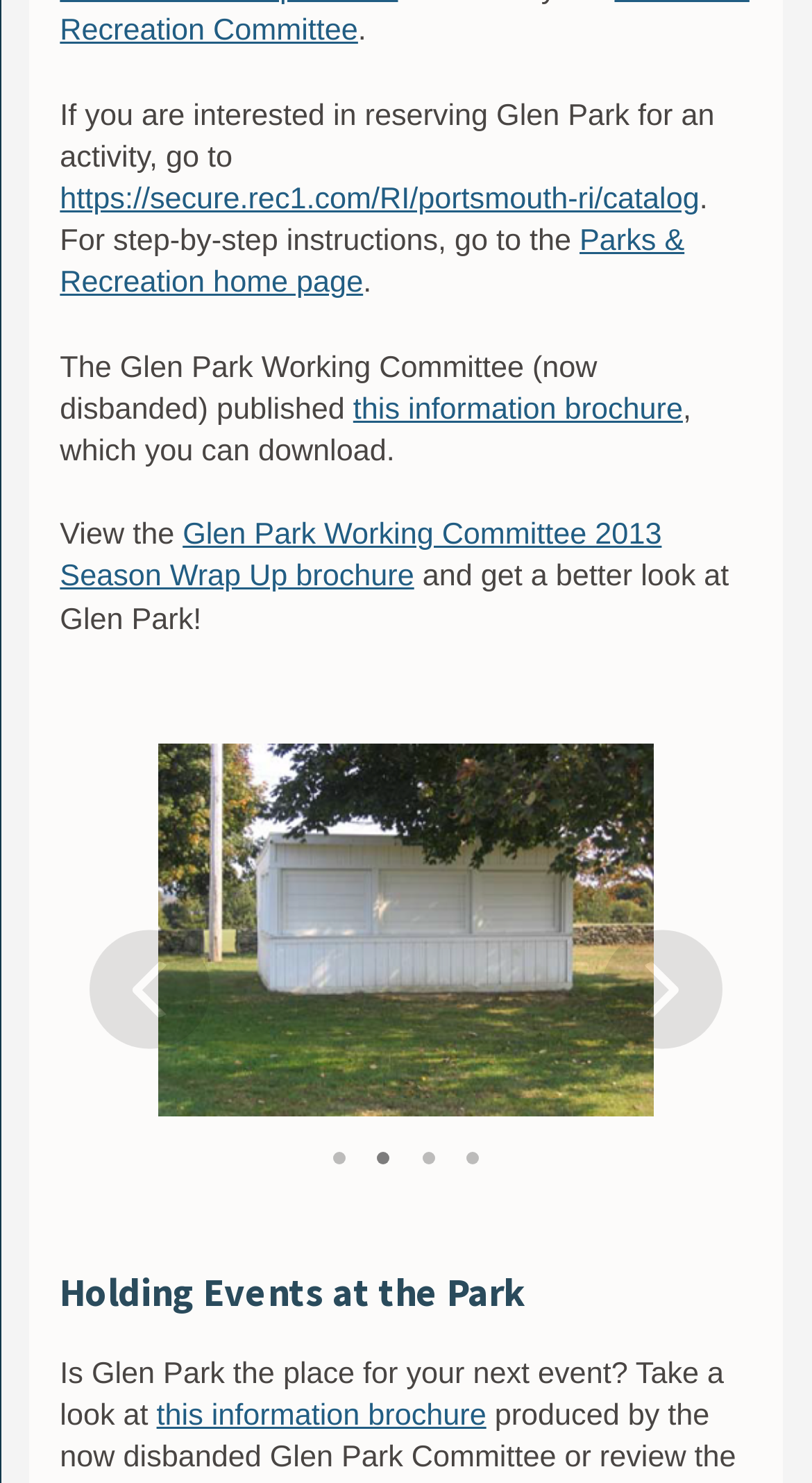How can I reserve Glen Park for an activity?
Look at the webpage screenshot and answer the question with a detailed explanation.

According to the webpage, if I am interested in reserving Glen Park for an activity, I need to go to the website secure.rec1.com, which provides a platform for reserving the park.